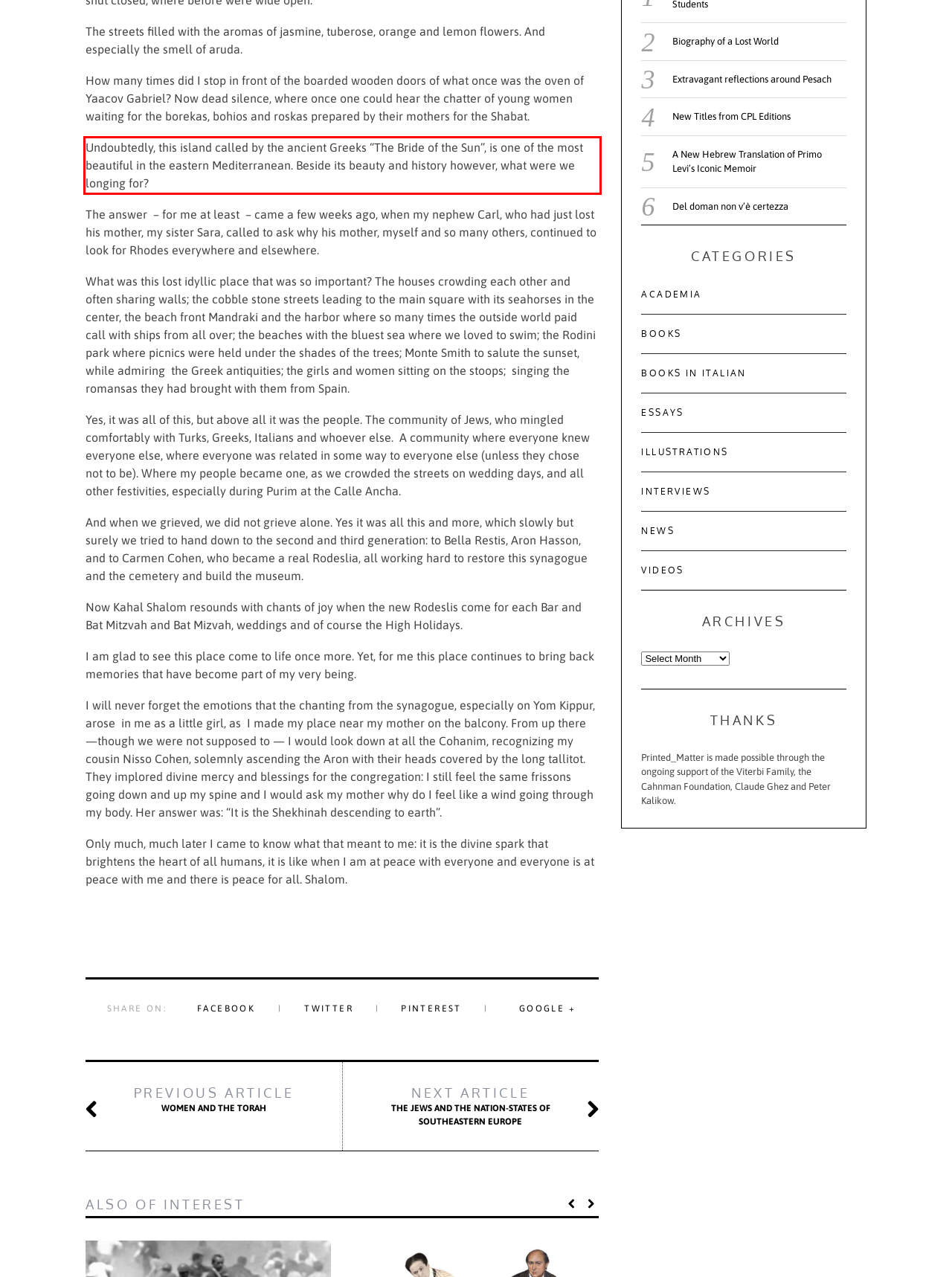Your task is to recognize and extract the text content from the UI element enclosed in the red bounding box on the webpage screenshot.

Undoubtedly, this island called by the ancient Greeks “The Bride of the Sun”, is one of the most beautiful in the eastern Mediterranean. Beside its beauty and history however, what were we longing for?